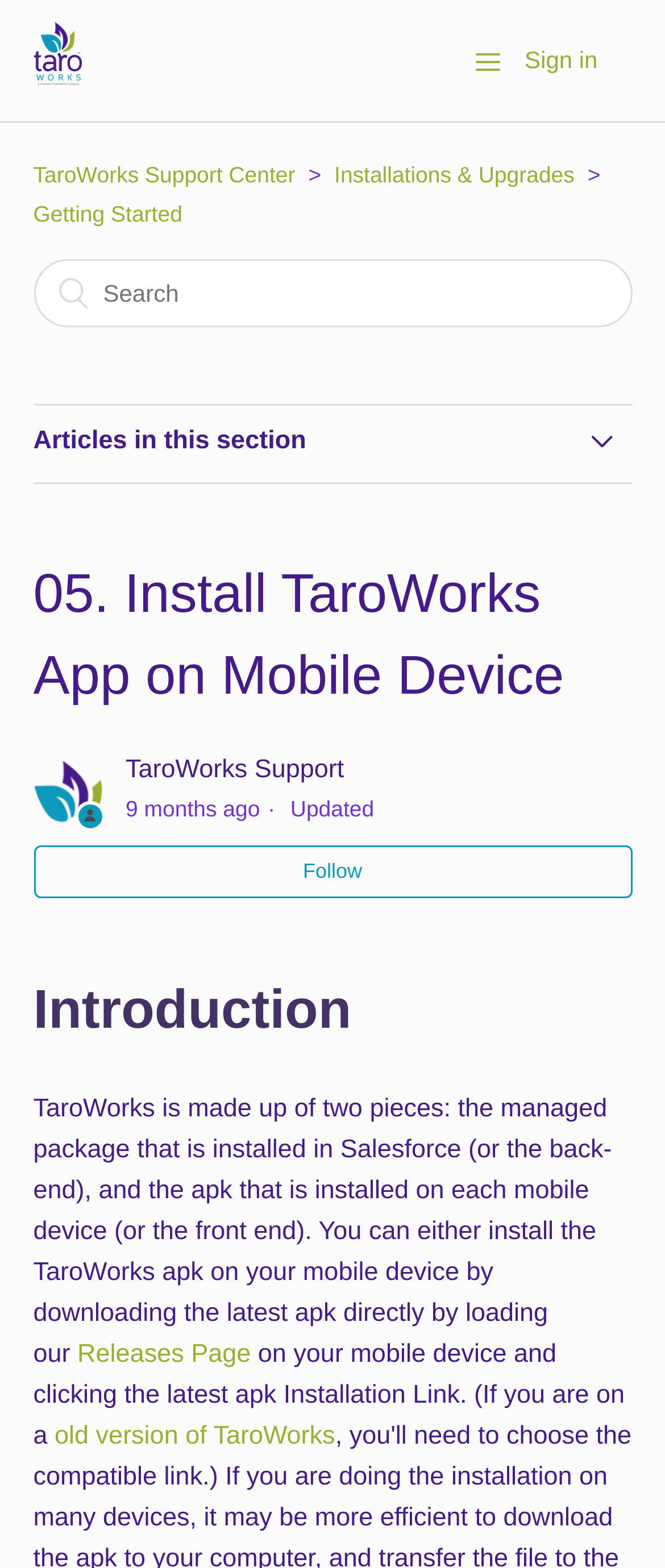Locate the bounding box coordinates of the clickable element to fulfill the following instruction: "Read the article 01. Create Community". Provide the coordinates as four float numbers between 0 and 1 in the format [left, top, right, bottom].

[0.05, 0.31, 0.95, 0.357]